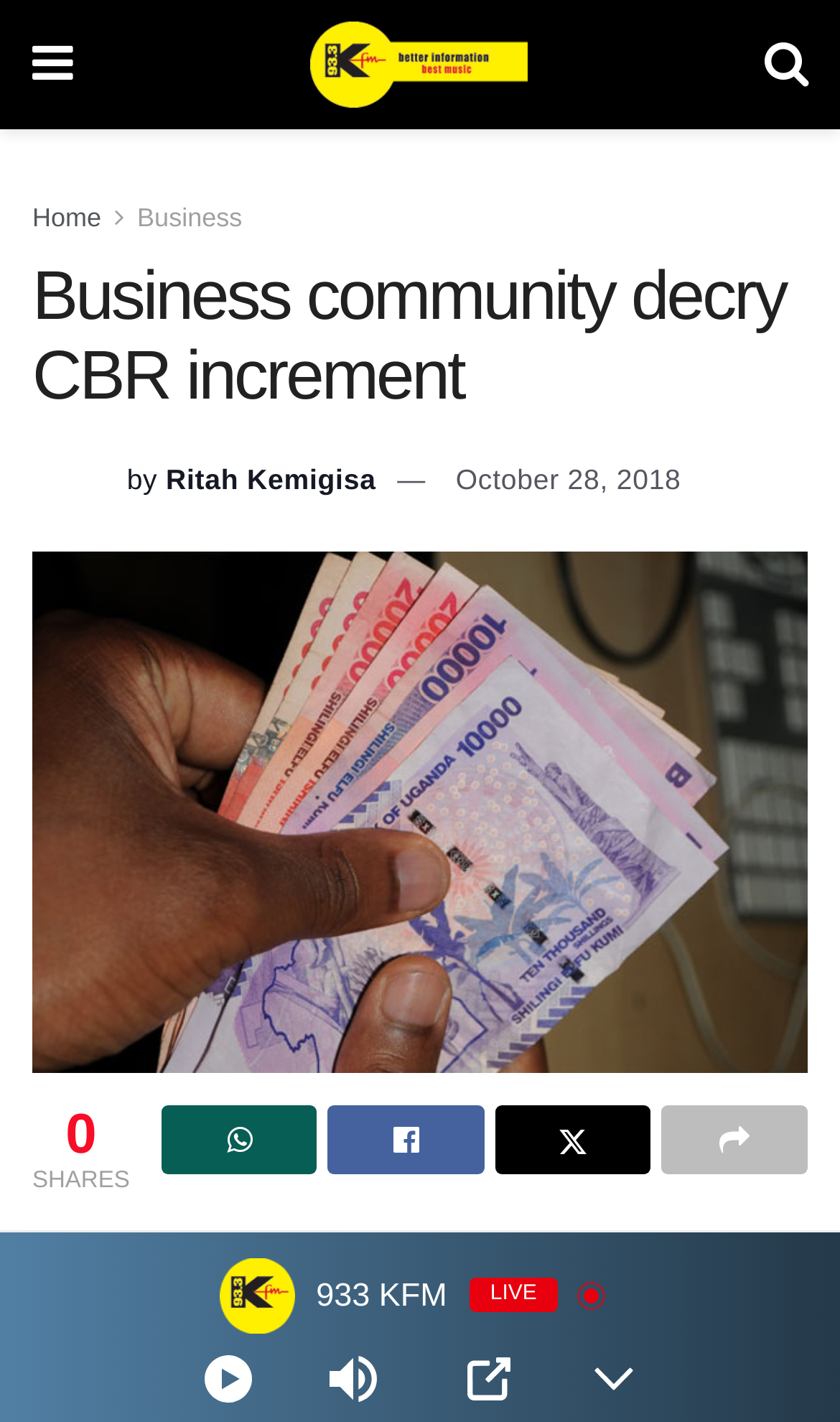Can you find and generate the webpage's heading?

Business community decry CBR increment